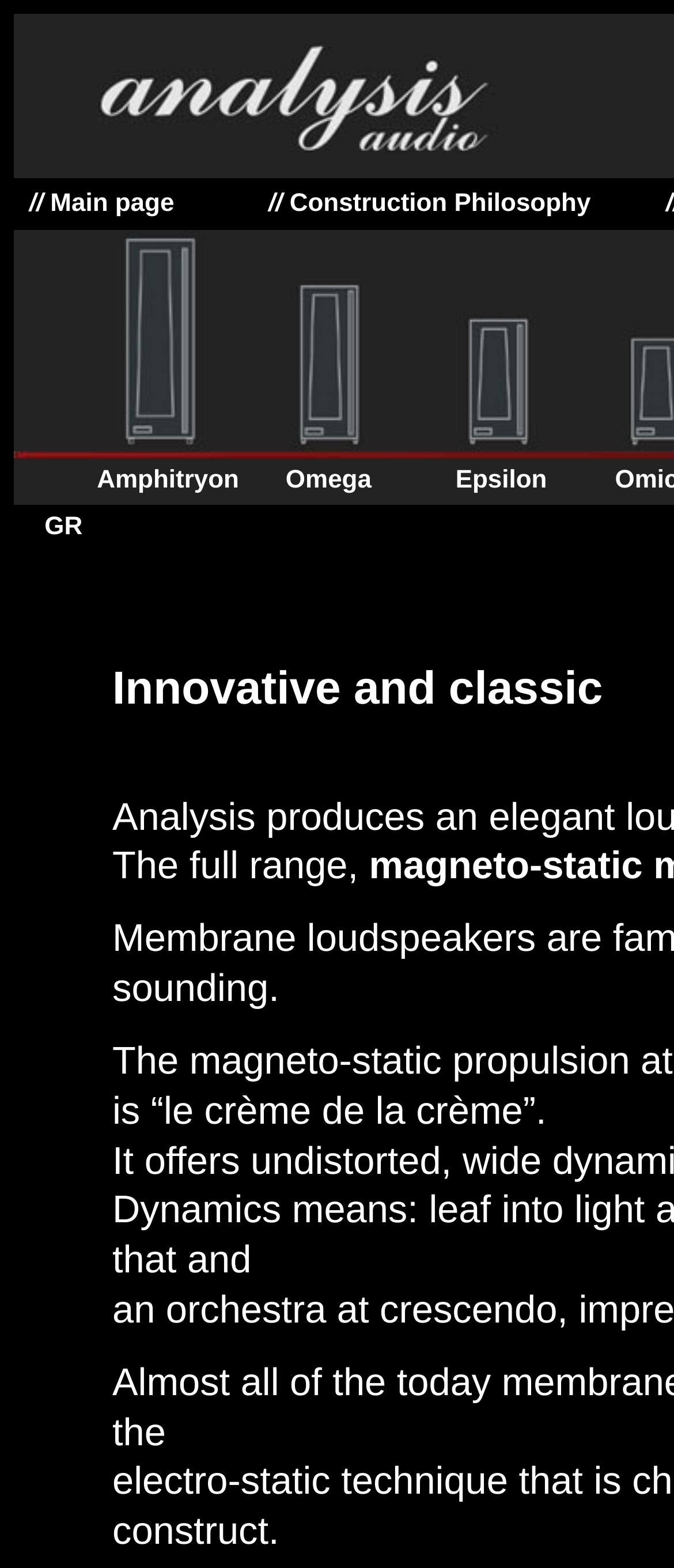Using the webpage screenshot, locate the HTML element that fits the following description and provide its bounding box: "// Construction Philosophy".

[0.398, 0.121, 0.876, 0.139]